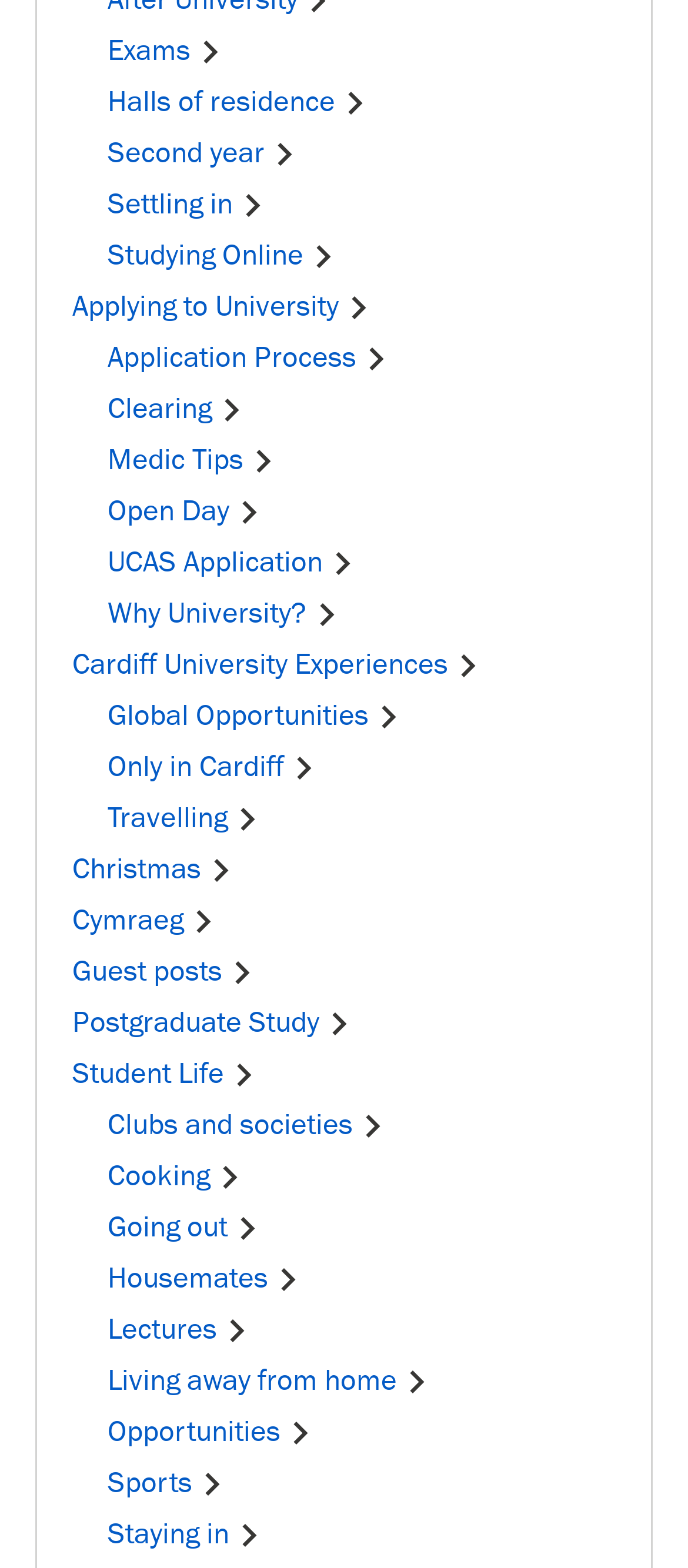Determine the coordinates of the bounding box that should be clicked to complete the instruction: "Click Exams". The coordinates should be represented by four float numbers between 0 and 1: [left, top, right, bottom].

[0.156, 0.021, 0.336, 0.044]